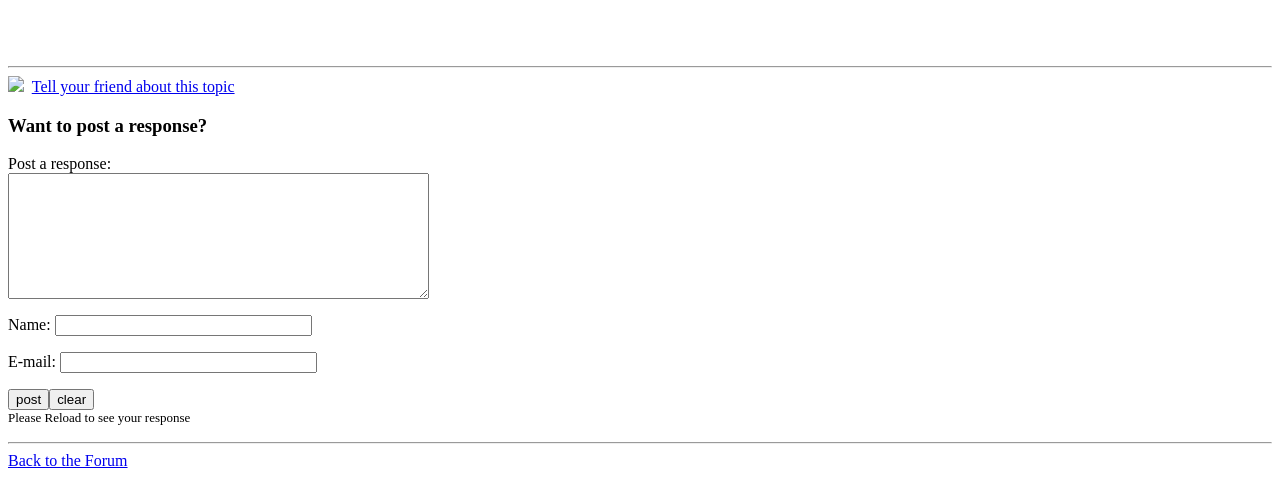Please answer the following question using a single word or phrase: 
What is the function of the 'clear' button?

Clear the response